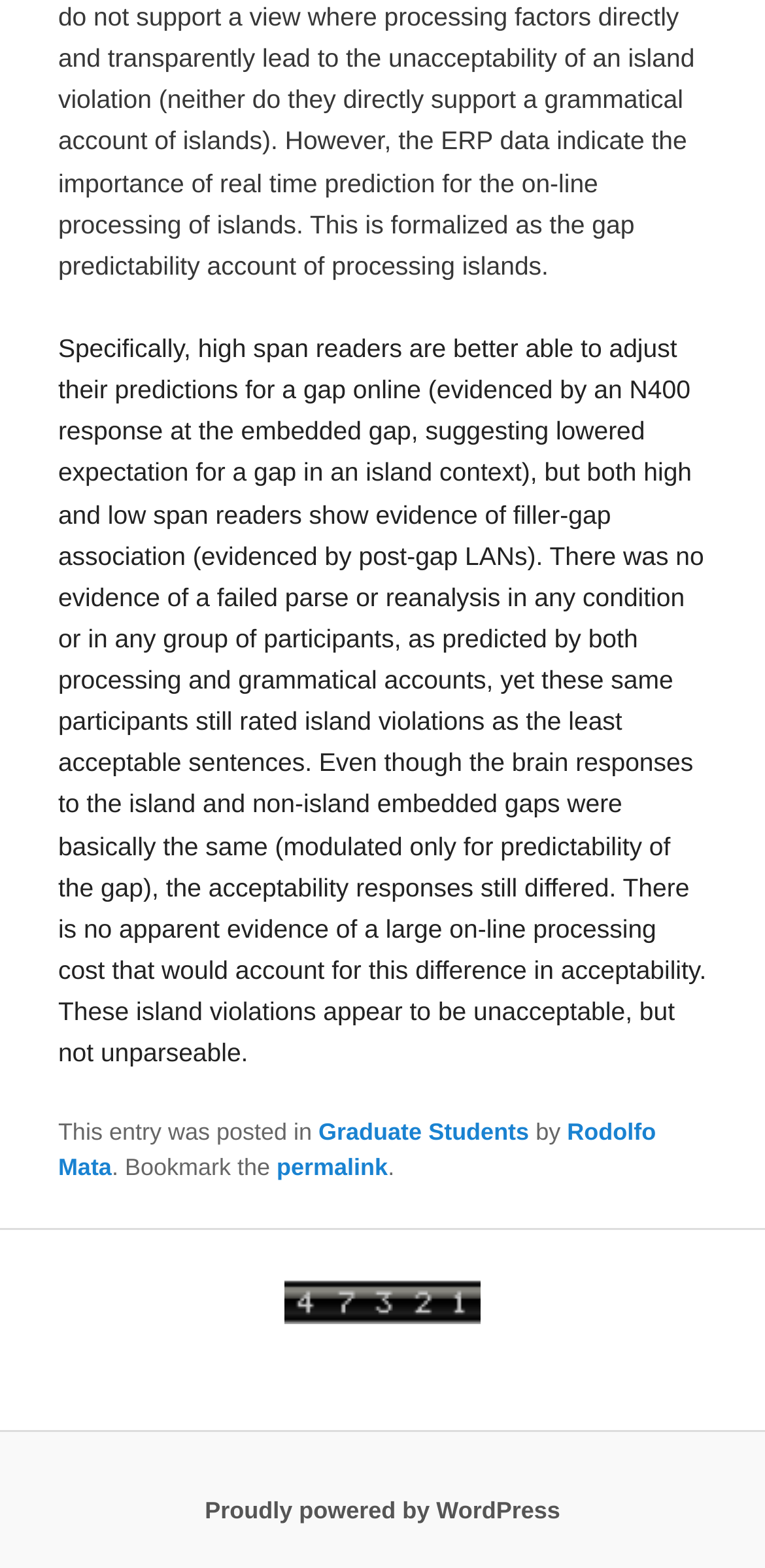Who is the author of the post?
Utilize the image to construct a detailed and well-explained answer.

The author of the post can be found in the footer section of the webpage, where it says 'This entry was posted in ... by Rodolfo Mata'.